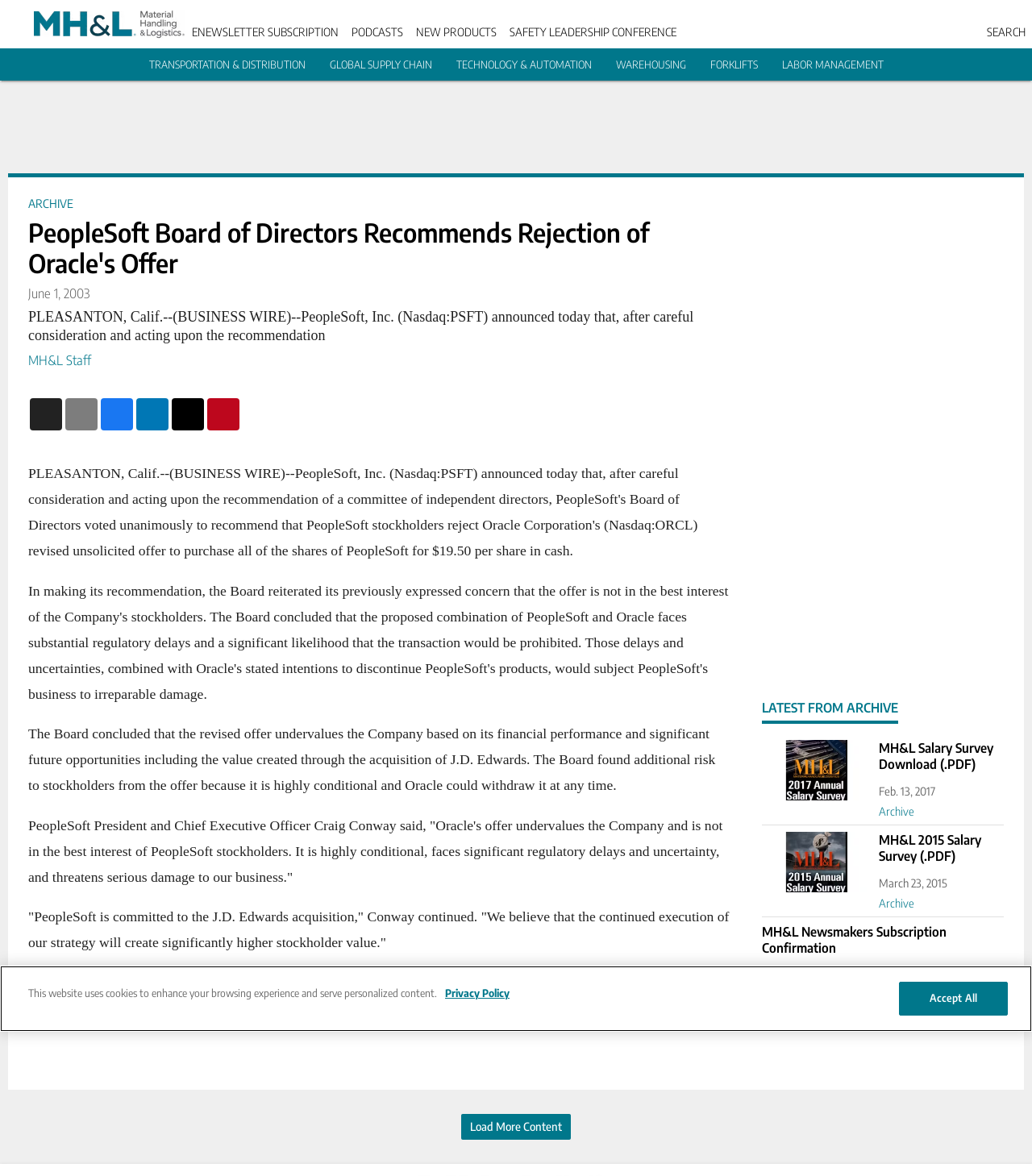Extract the bounding box of the UI element described as: "MH&L Newsmakers Subscription Confirmation".

[0.738, 0.785, 0.973, 0.813]